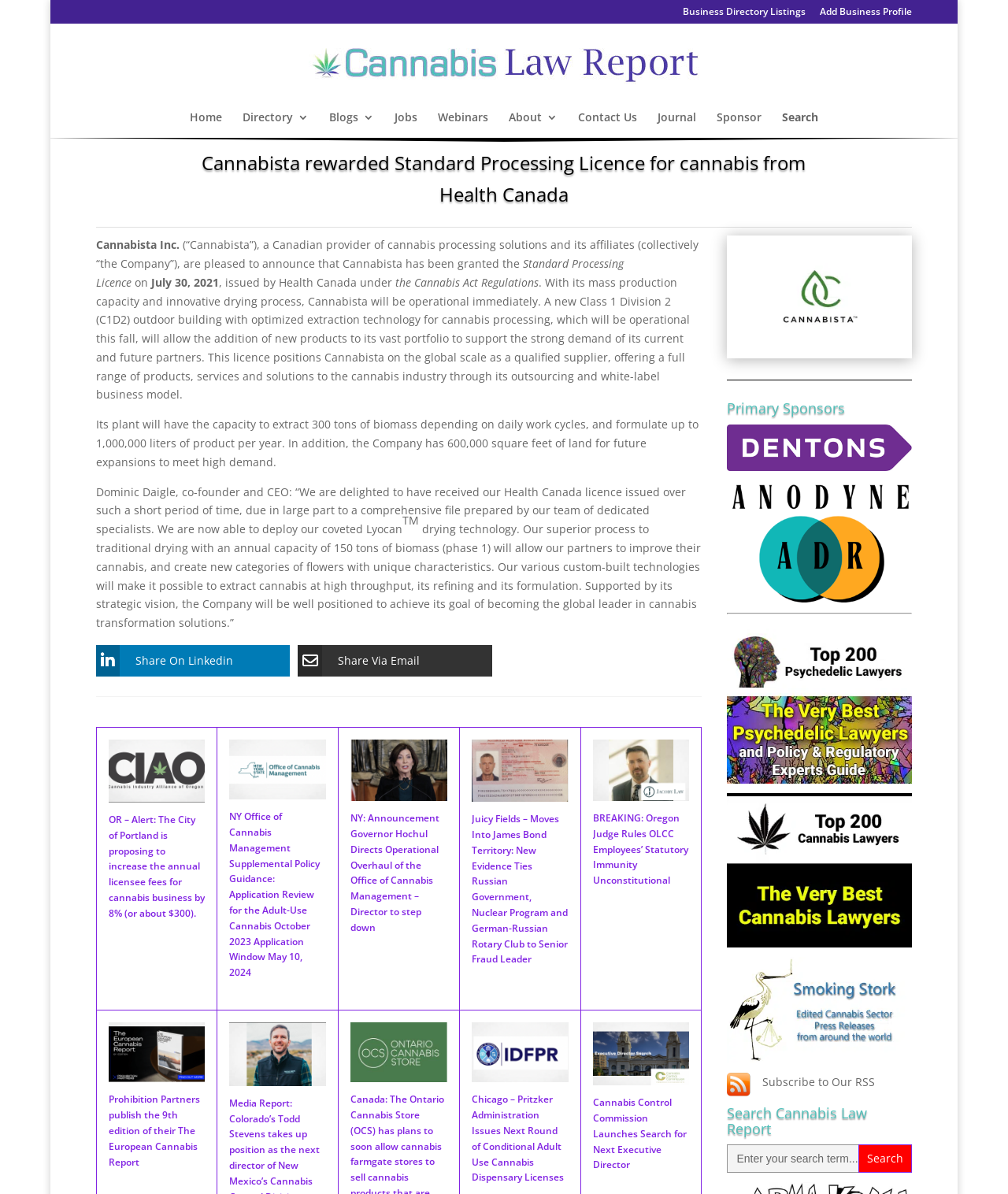Given the element description "Subscribe to Our RSS" in the screenshot, predict the bounding box coordinates of that UI element.

[0.756, 0.899, 0.868, 0.912]